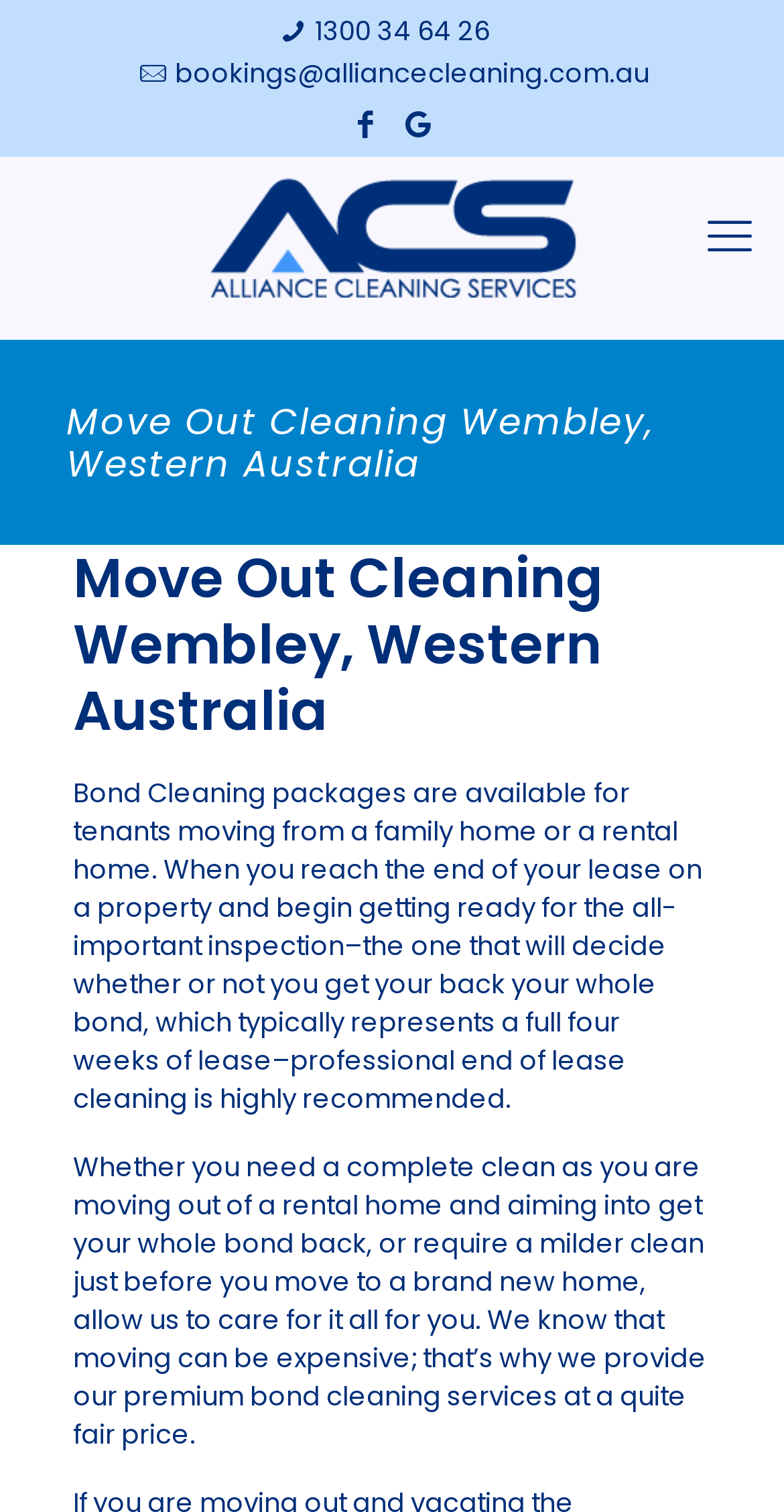Based on the provided description, "aria-label="mobile menu"", find the bounding box of the corresponding UI element in the screenshot.

[0.887, 0.134, 0.974, 0.18]